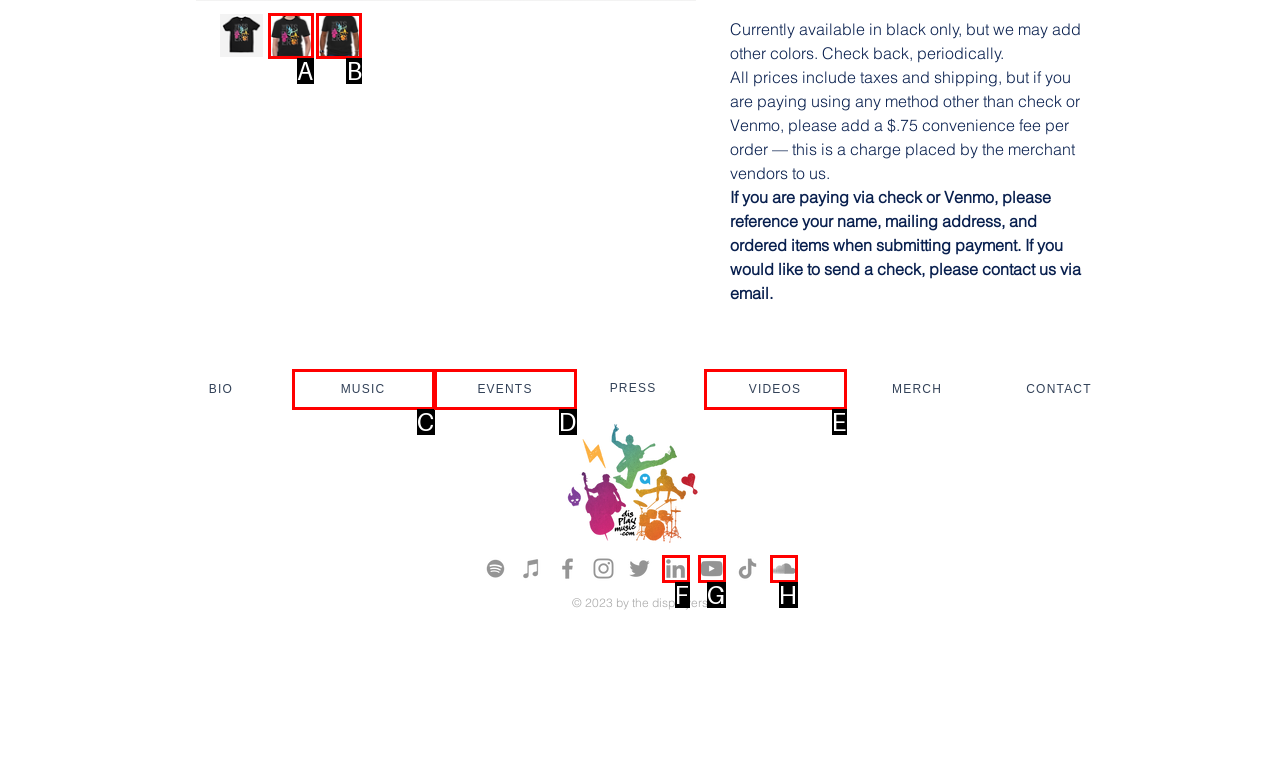Select the letter from the given choices that aligns best with the description: VIDEOS. Reply with the specific letter only.

E